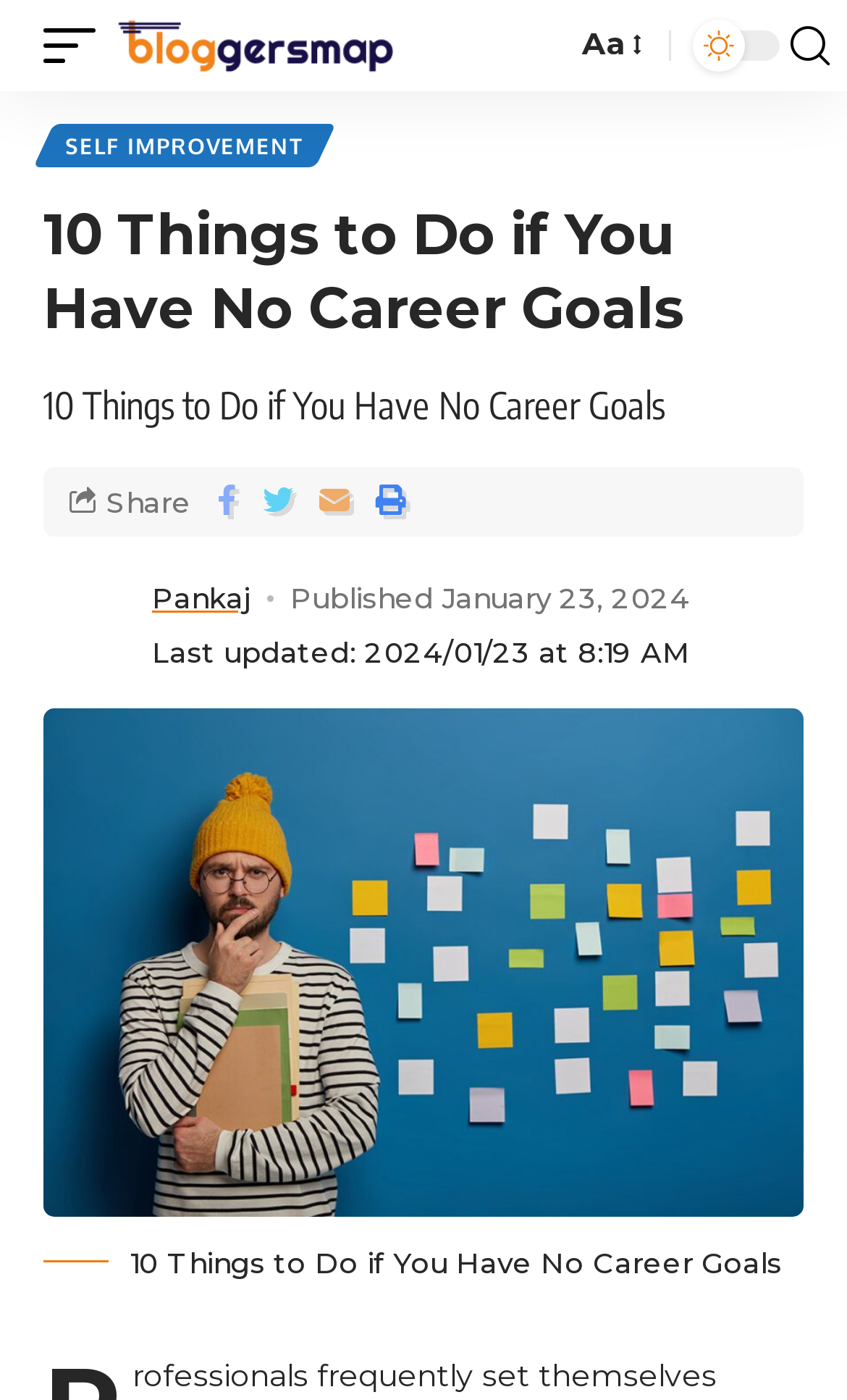Given the element description, predict the bounding box coordinates in the format (top-left x, top-left y, bottom-right x, bottom-right y), using floating point numbers between 0 and 1: parent_node: Aa

[0.921, 0.009, 0.992, 0.056]